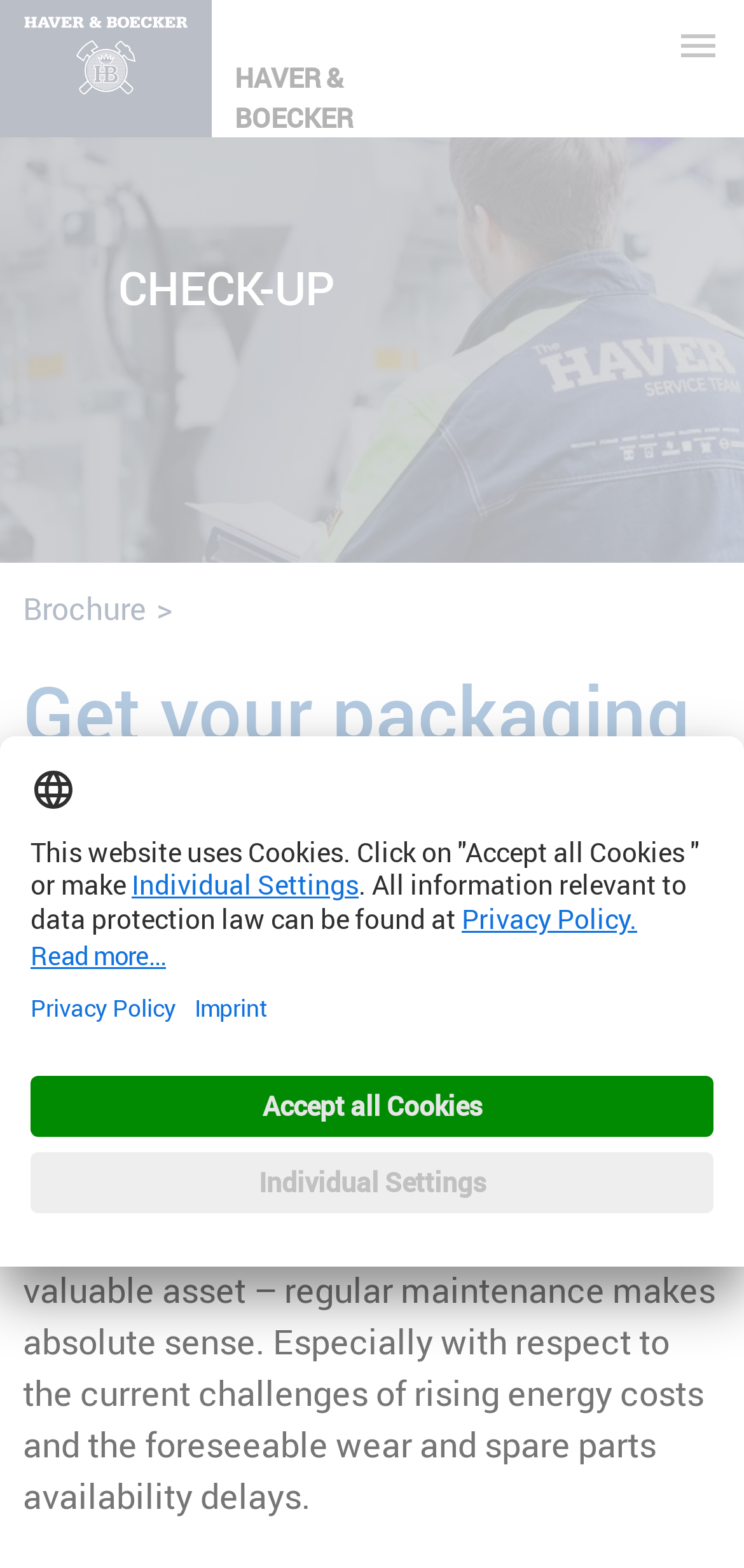For the element described, predict the bounding box coordinates as (top-left x, top-left y, bottom-right x, bottom-right y). All values should be between 0 and 1. Element description: alt="Marquise Black Diamond"

None